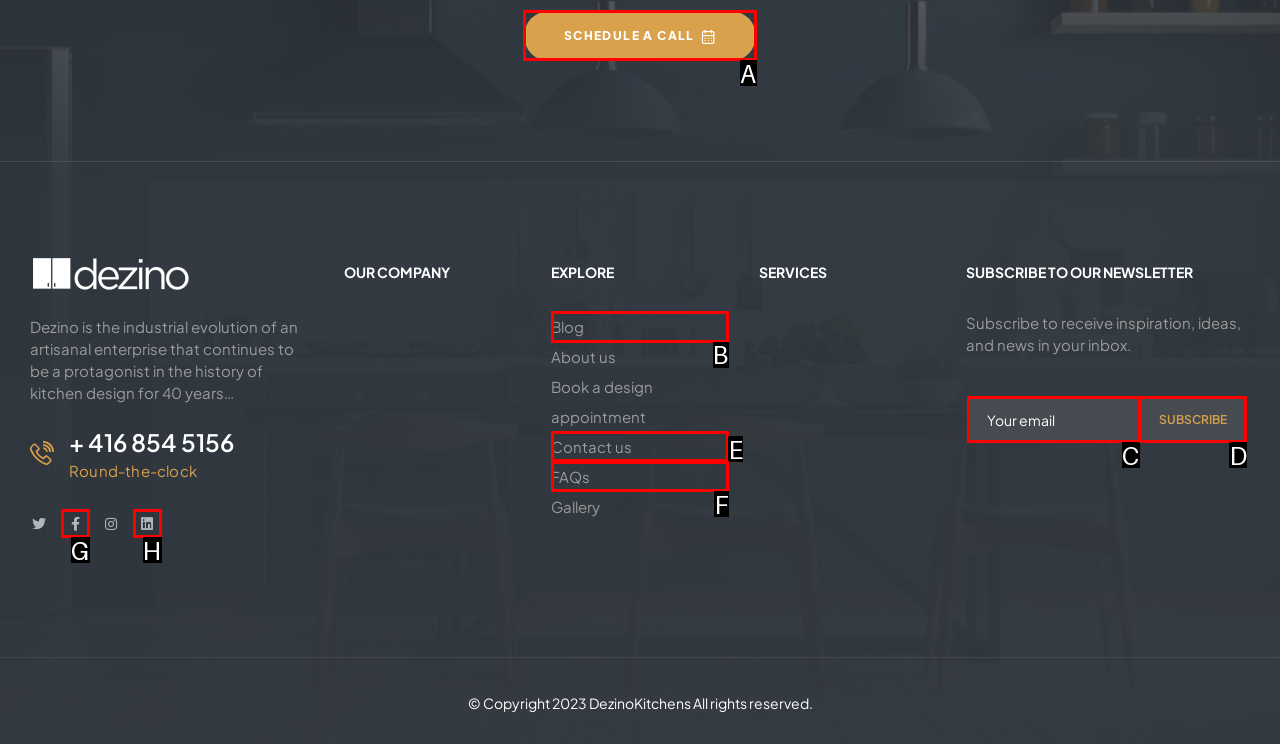Point out the HTML element I should click to achieve the following task: Explore the blog Provide the letter of the selected option from the choices.

B